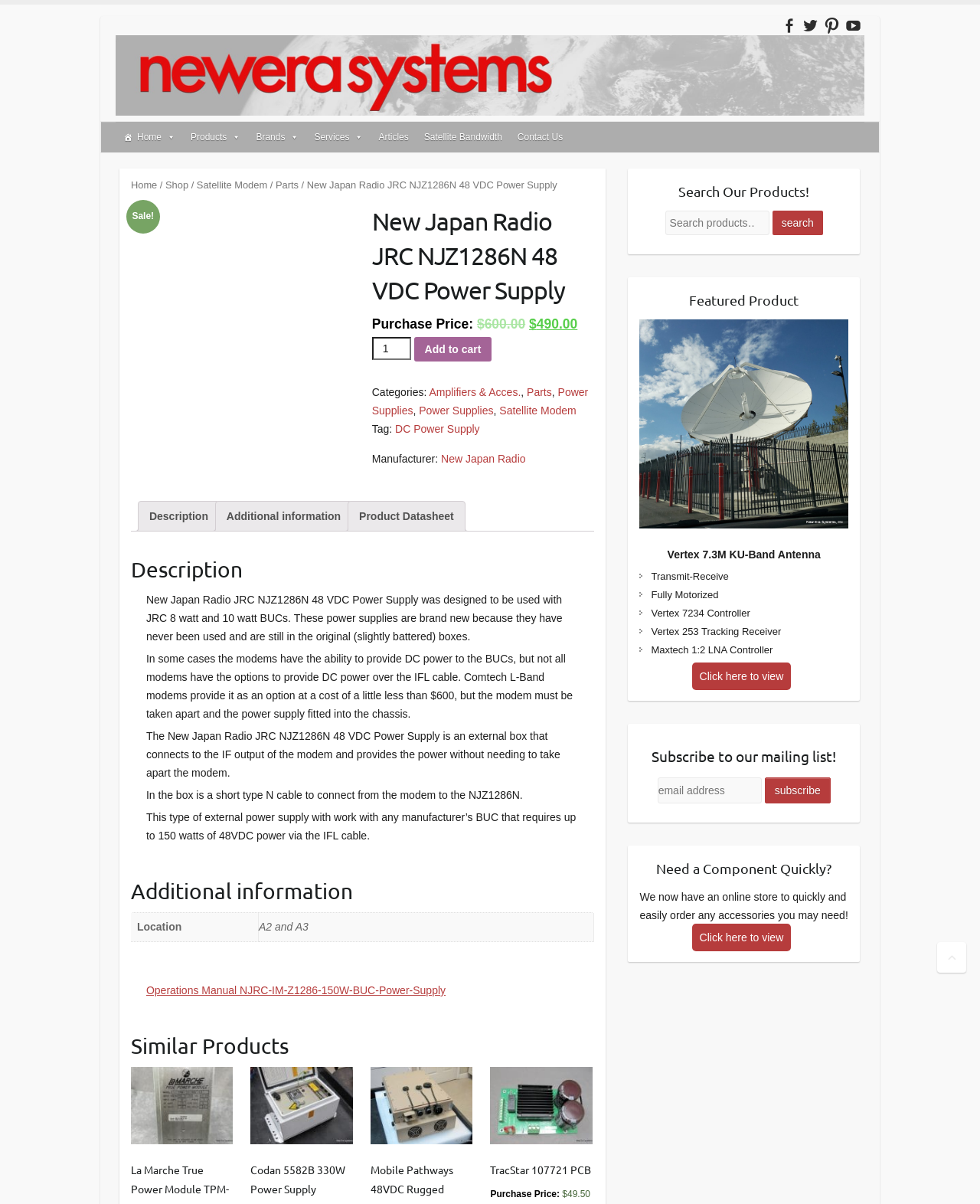Please identify the bounding box coordinates of the clickable element to fulfill the following instruction: "View product description". The coordinates should be four float numbers between 0 and 1, i.e., [left, top, right, bottom].

[0.141, 0.416, 0.224, 0.441]